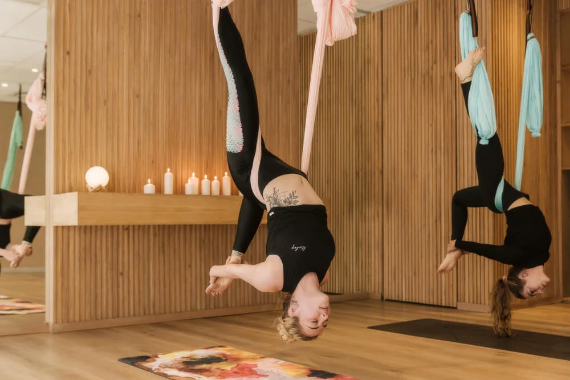What is the atmosphere of the studio? Using the information from the screenshot, answer with a single word or phrase.

Calming